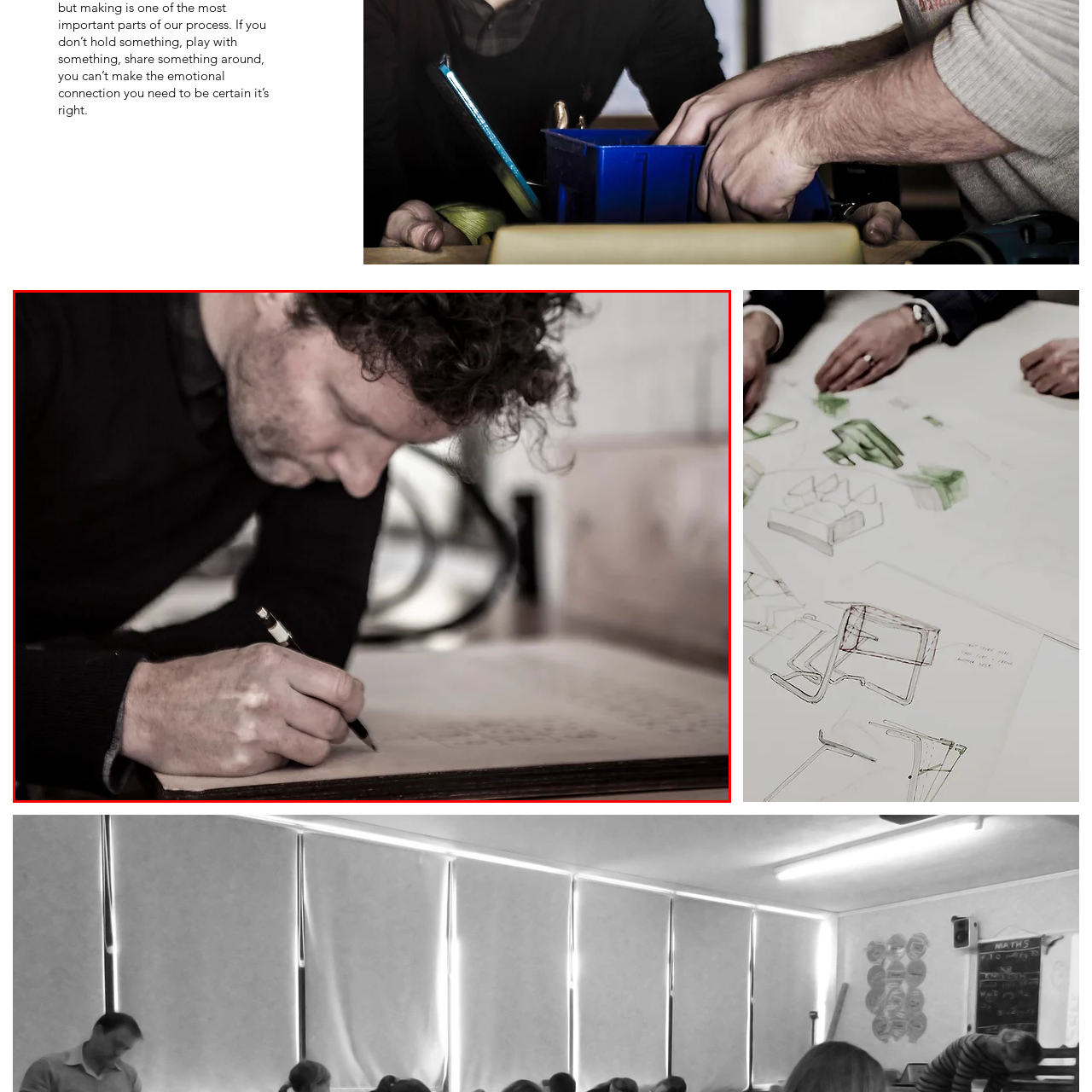Direct your attention to the image contained by the red frame and provide a detailed response to the following question, utilizing the visual data from the image:
What is the man holding?

The caption describes the man as holding a pen with precision, indicating that he is using it to write or sketch on the large sheet in front of him.